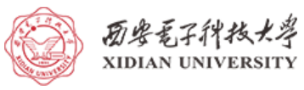What language is 'XIDIAN UNIVERSITY' written in?
Refer to the image and offer an in-depth and detailed answer to the question.

The text around the emblem reads 'XIDIAN UNIVERSITY' in both English and Chinese characters, emphasizing the institution's identity and heritage.